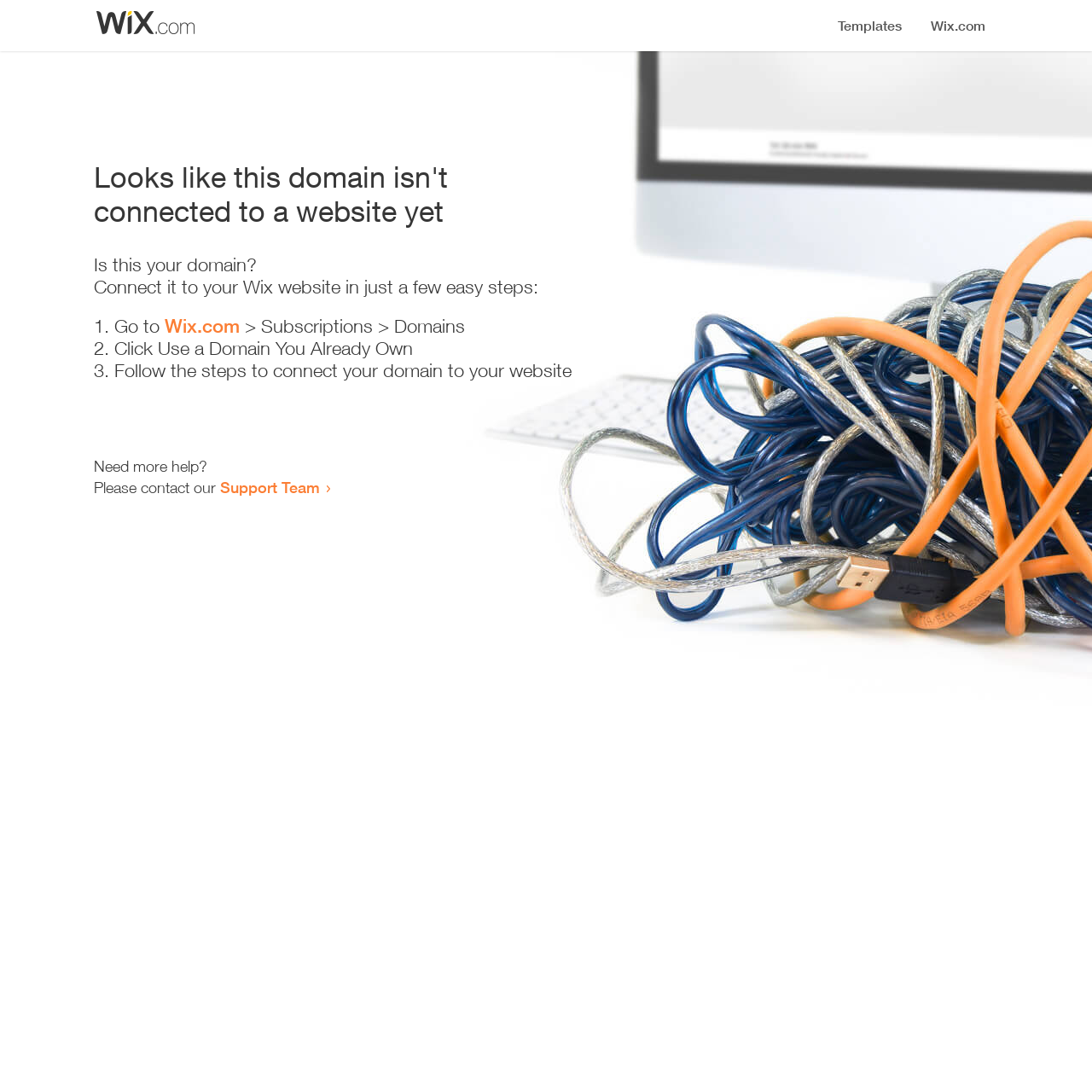Provide the bounding box coordinates for the UI element described in this sentence: "Wix.com". The coordinates should be four float values between 0 and 1, i.e., [left, top, right, bottom].

[0.151, 0.288, 0.22, 0.309]